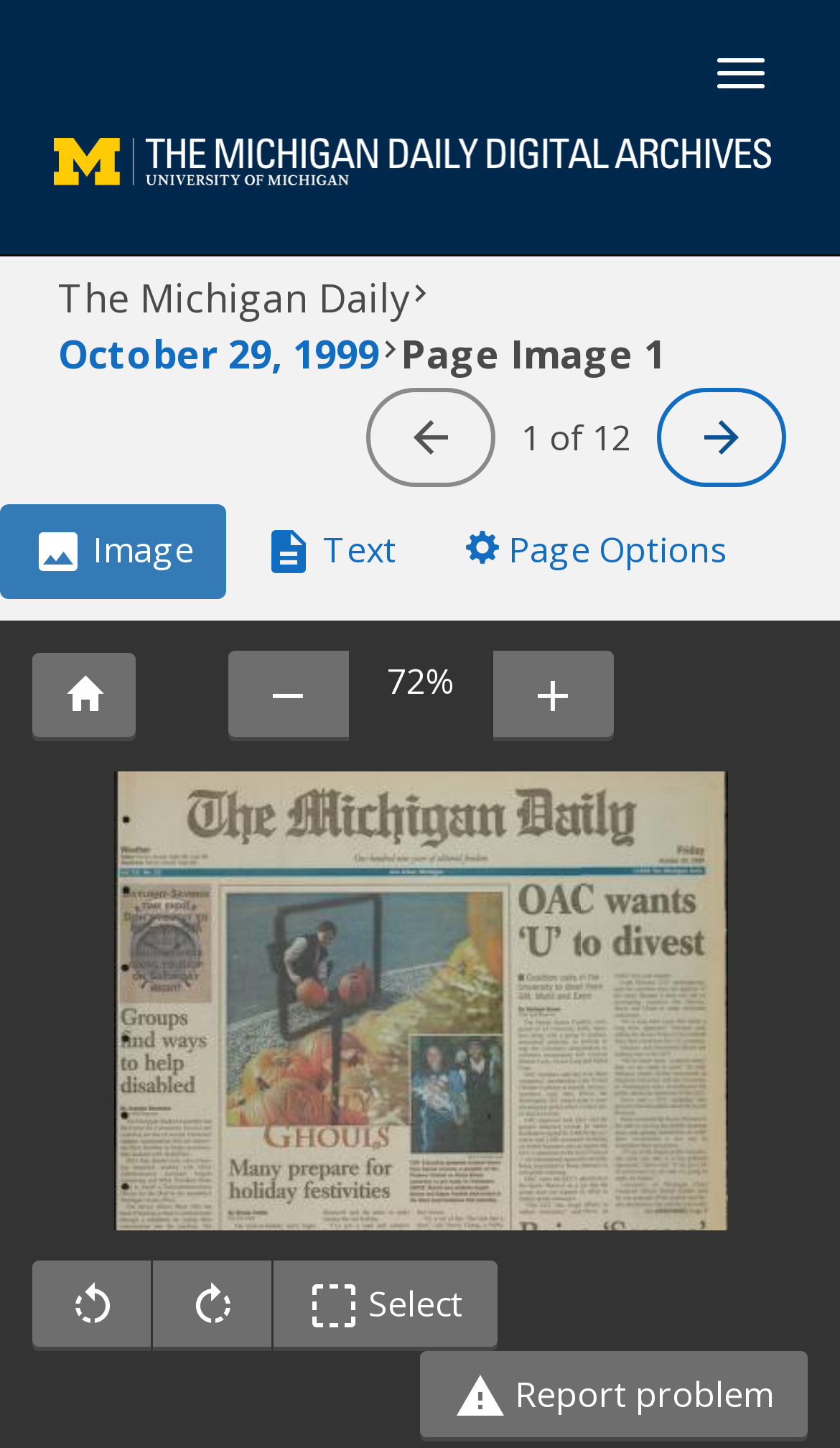How many pages are in this publication?
Kindly offer a detailed explanation using the data available in the image.

I determined this by looking at the text '1 of 12' which indicates that this is the first page of a 12-page publication.